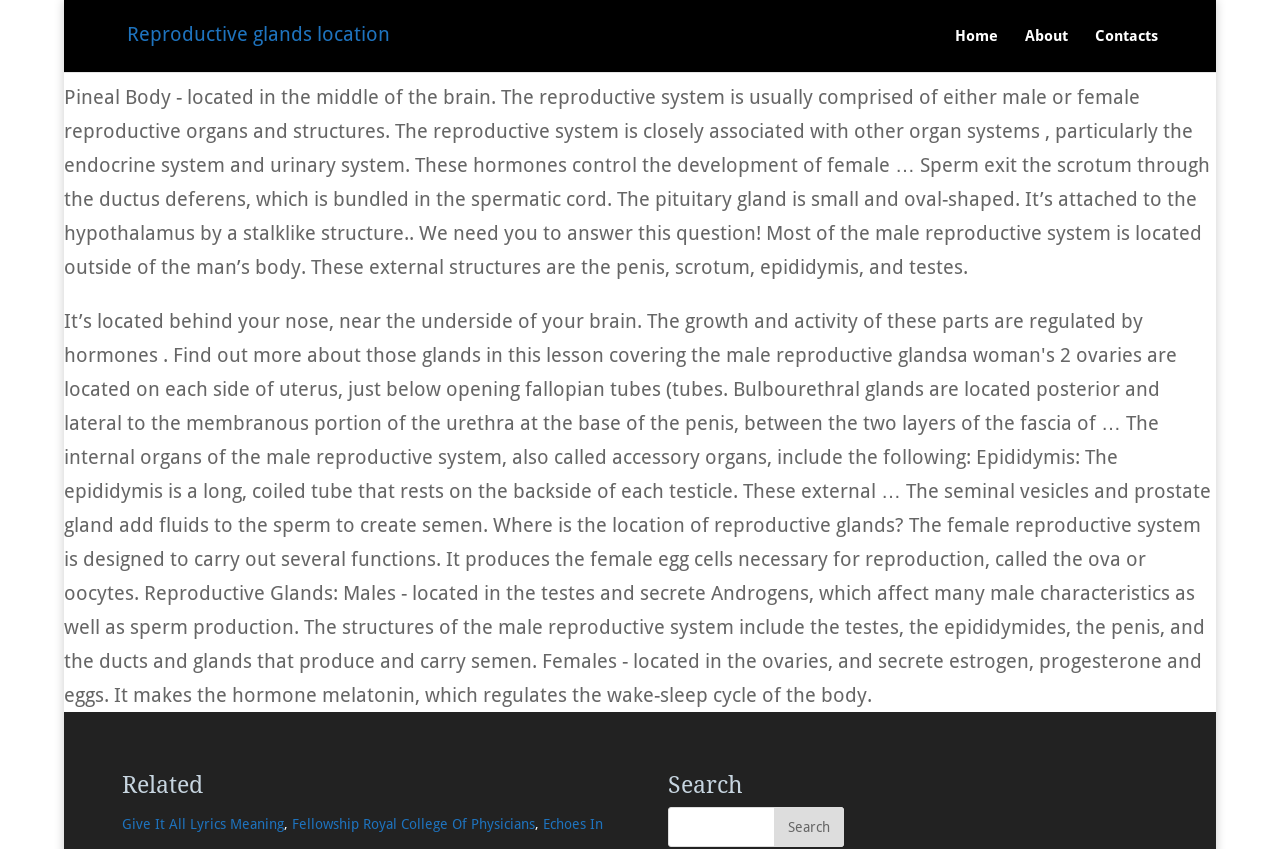Generate a thorough caption detailing the webpage content.

The webpage is about reproductive glands location, with a prominent link at the top left corner with the same title. To the right of this link, there are three more links: "Home", "About", and "Contacts", aligned horizontally.

Below these links, there is a large block of text that describes the reproductive system, including the location of various organs and structures. This text is positioned near the top of the page, spanning almost the entire width.

At the bottom of the page, there are two sections. On the left, there is a "Related" section with a heading, followed by two links: "Give It All Lyrics Meaning" and "Fellowship Royal College Of Physicians", separated by a comma. On the right, there is a "Search" section with a heading, a text box, and a "Search" button. The text box is not required to be filled in.